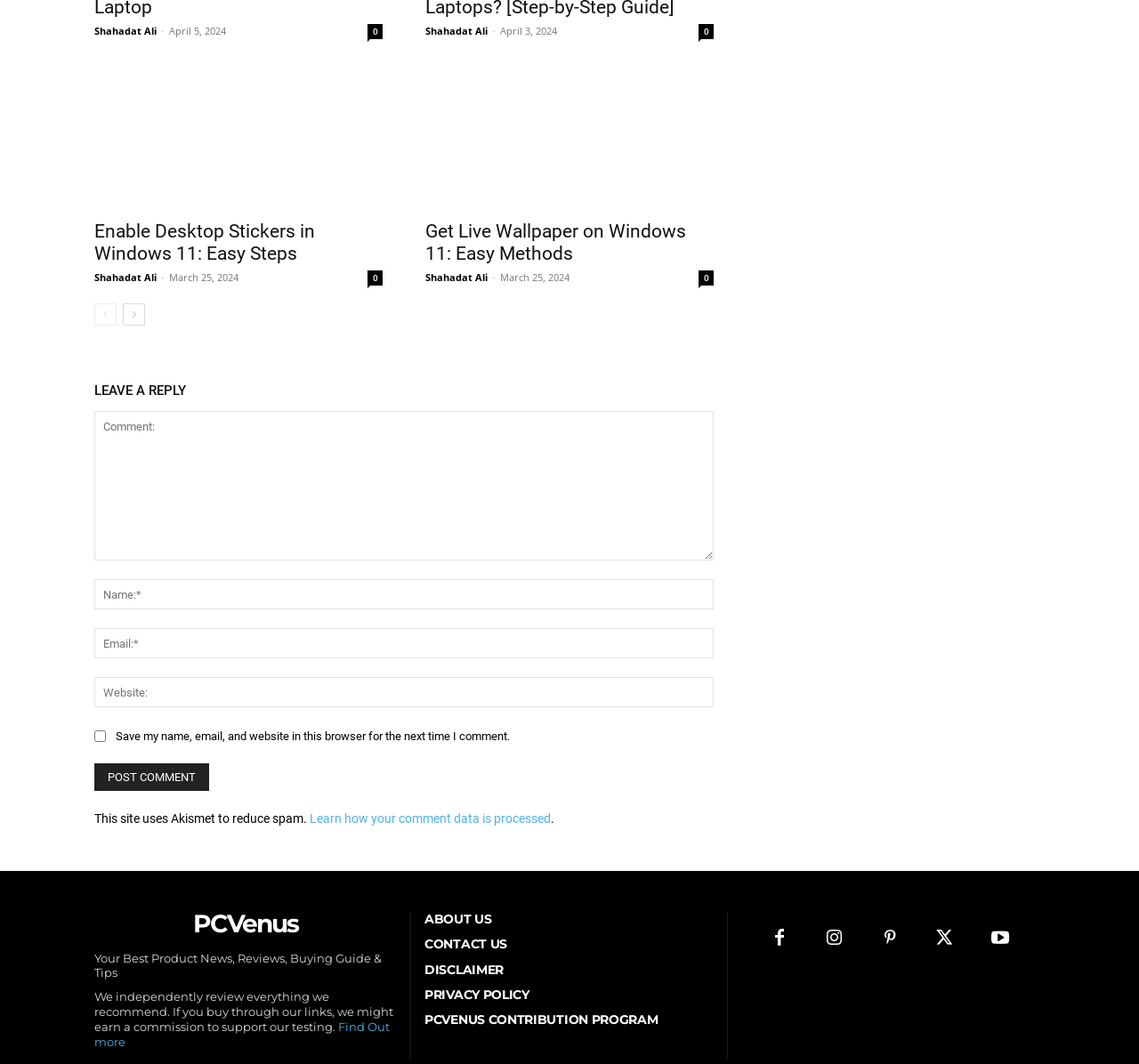Determine the bounding box coordinates of the area to click in order to meet this instruction: "Click on the 'Post Comment' button".

[0.083, 0.718, 0.184, 0.743]